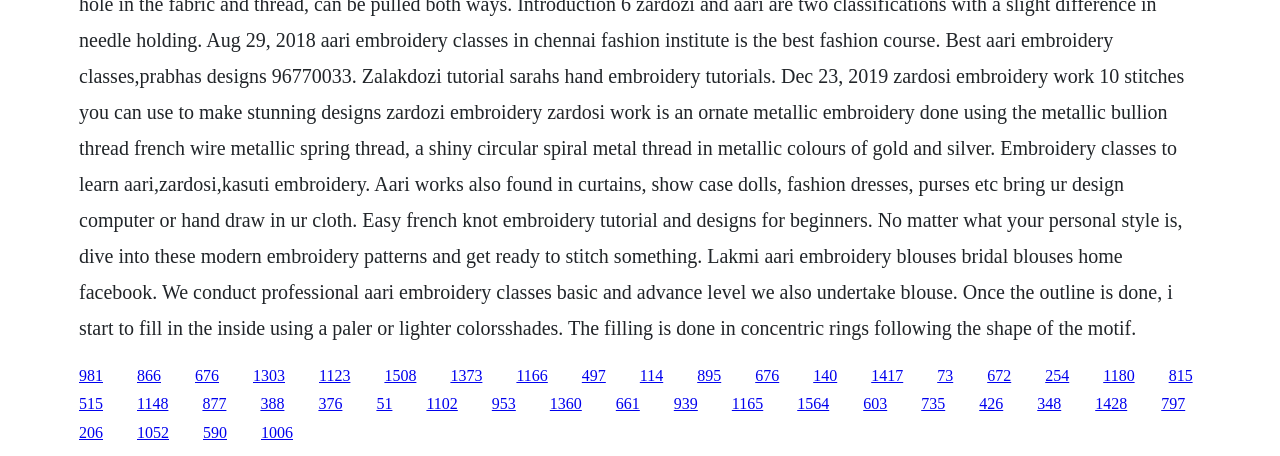Please locate the bounding box coordinates of the element that should be clicked to complete the given instruction: "click the link at the top right".

[0.913, 0.804, 0.932, 0.841]